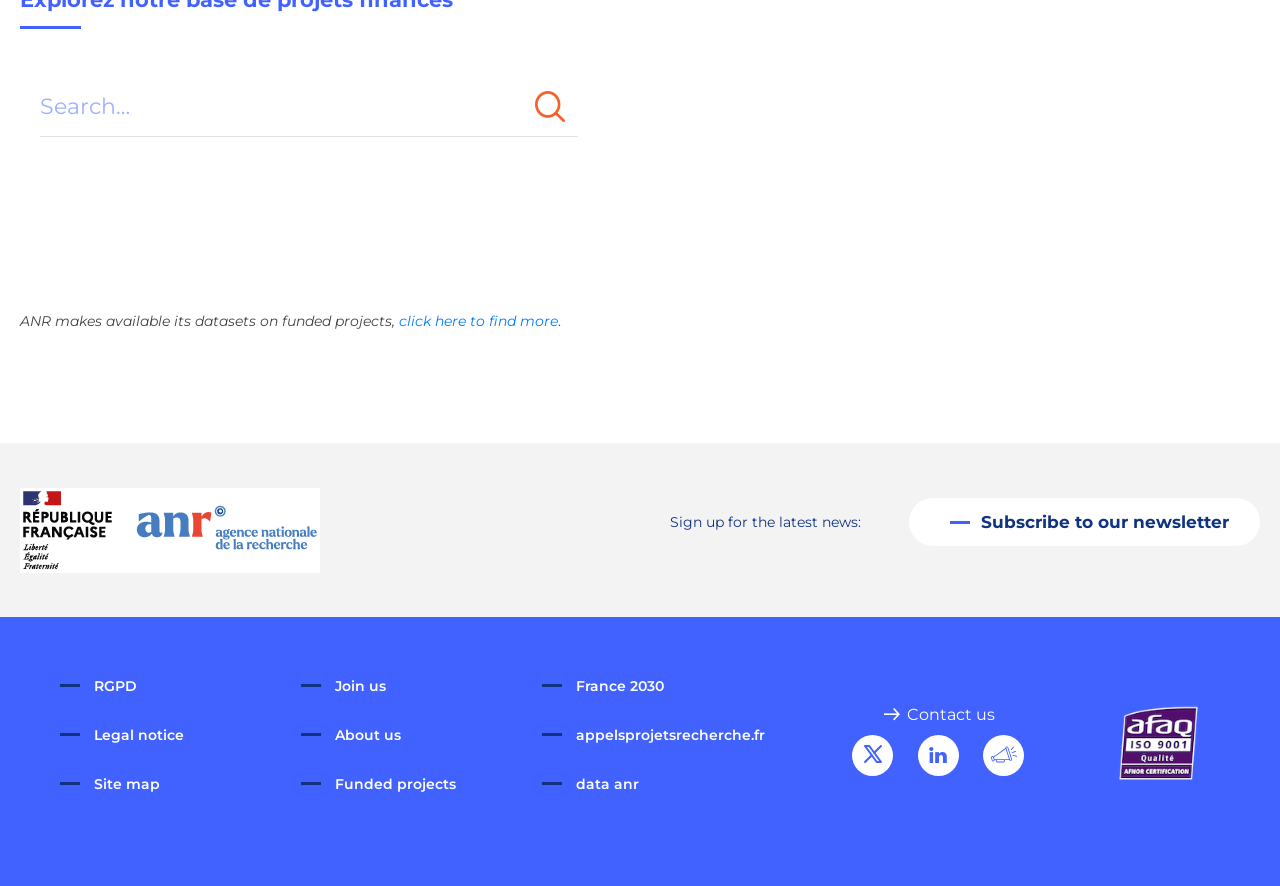Determine the bounding box coordinates for the area that needs to be clicked to fulfill this task: "Subscribe to our newsletter". The coordinates must be given as four float numbers between 0 and 1, i.e., [left, top, right, bottom].

[0.71, 0.562, 0.984, 0.616]